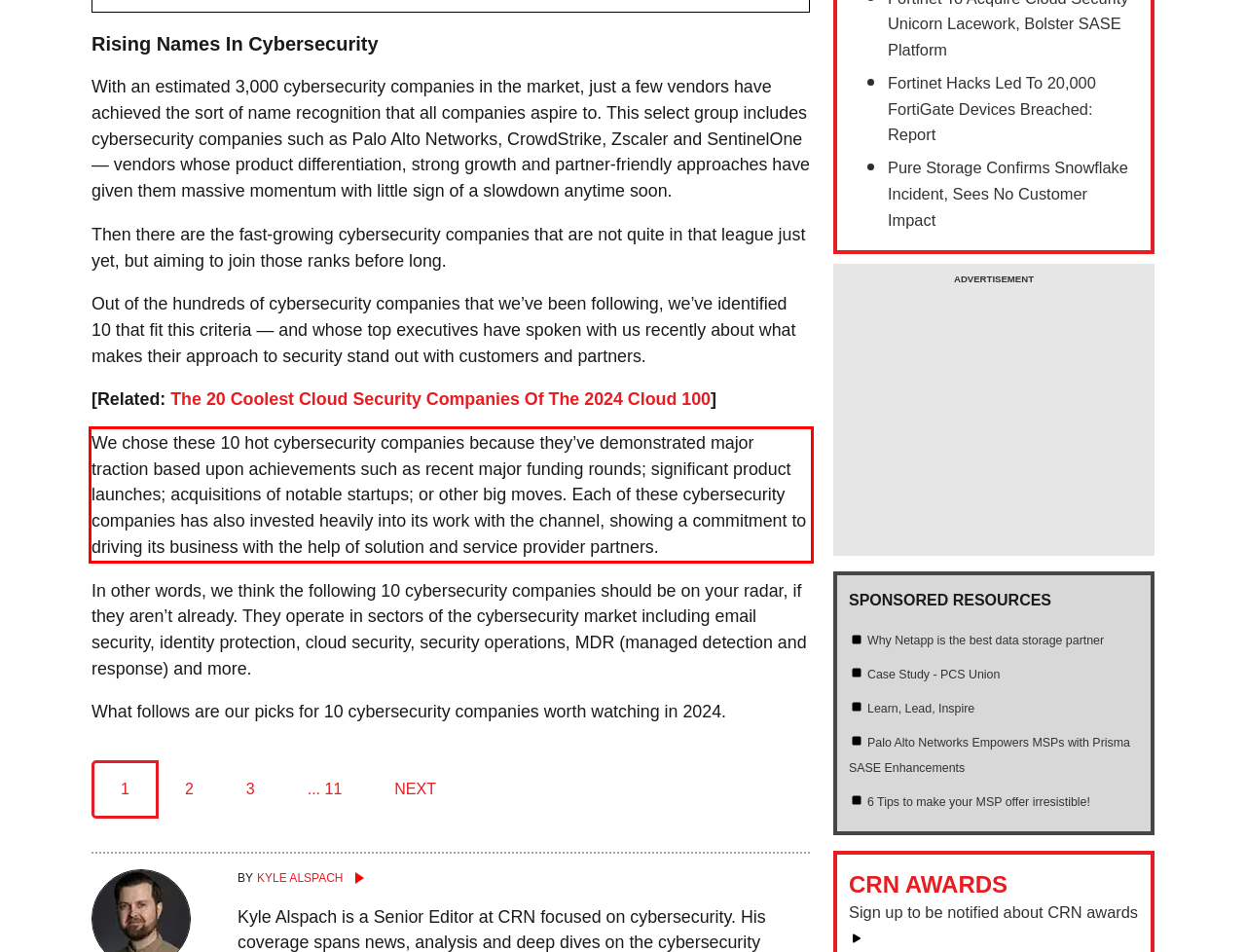Your task is to recognize and extract the text content from the UI element enclosed in the red bounding box on the webpage screenshot.

We chose these 10 hot cybersecurity companies because they’ve demonstrated major traction based upon achievements such as recent major funding rounds; significant product launches; acquisitions of notable startups; or other big moves. Each of these cybersecurity companies has also invested heavily into its work with the channel, showing a commitment to driving its business with the help of solution and service provider partners.